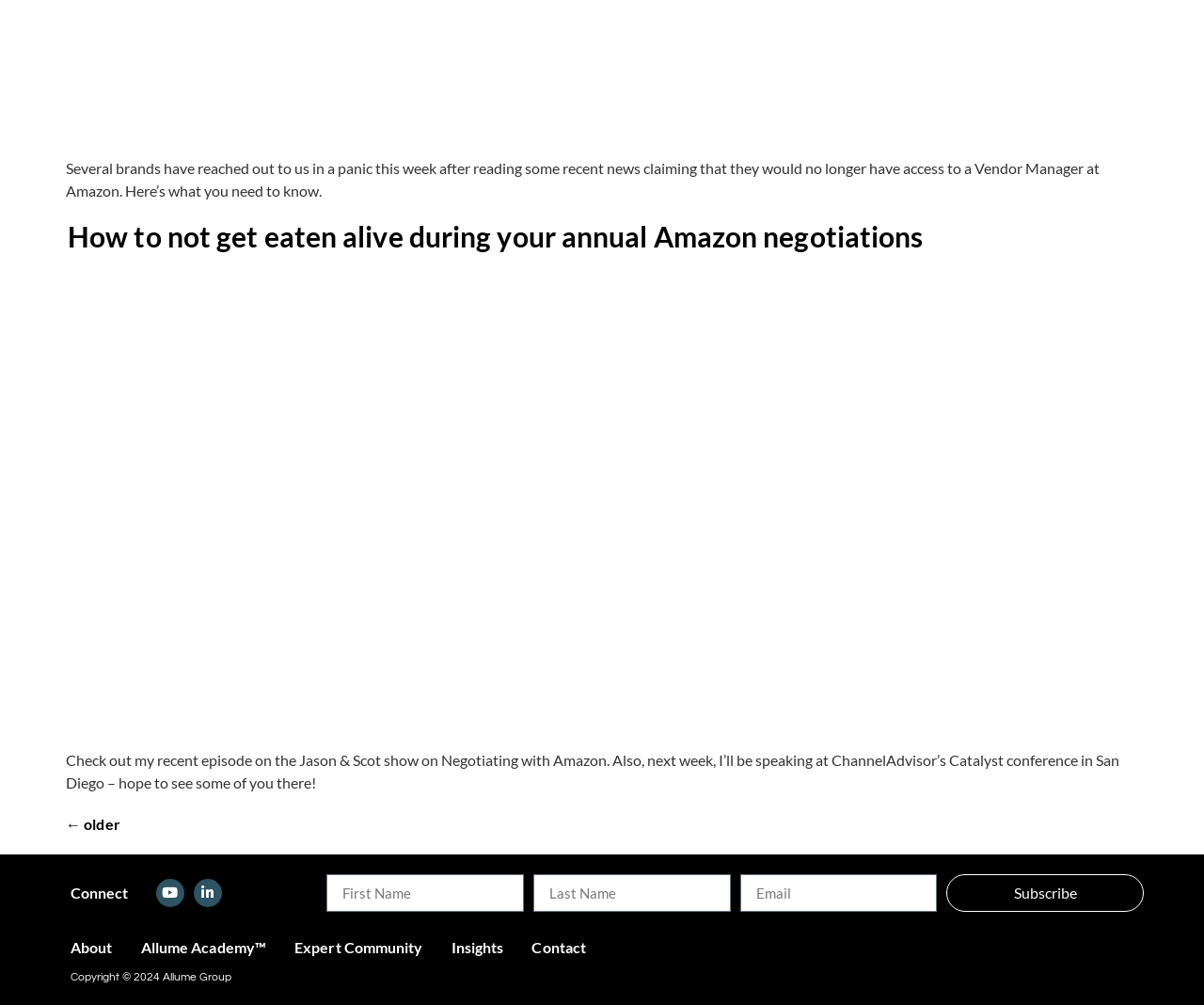What is the purpose of the form at the bottom?
Give a detailed response to the question by analyzing the screenshot.

The form at the bottom has input fields for First Name, Last Name, and Email, and a Subscribe button, which suggests that the purpose of the form is to allow users to subscribe to a newsletter.